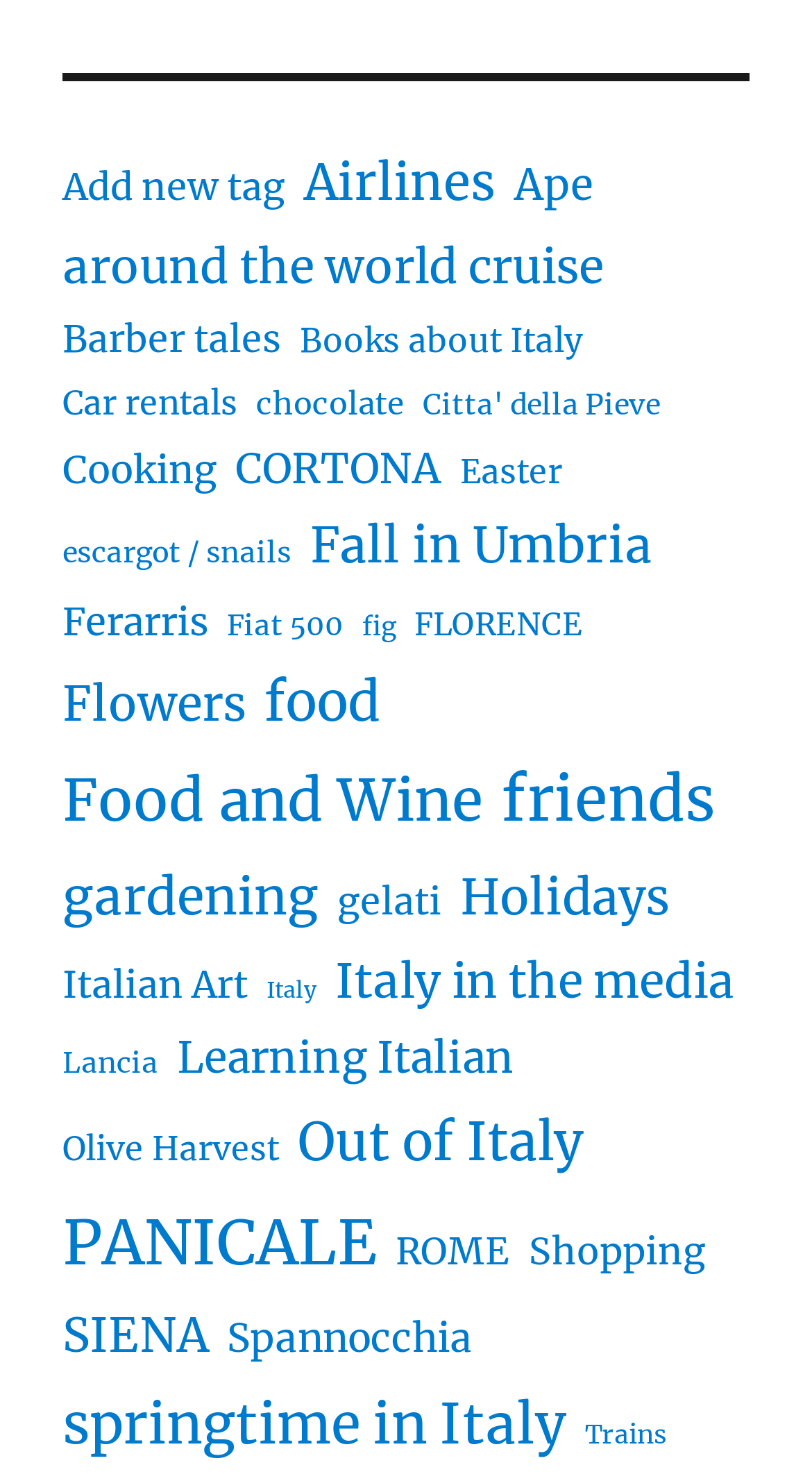Respond with a single word or phrase to the following question:
How many links have more than 20 items?

7